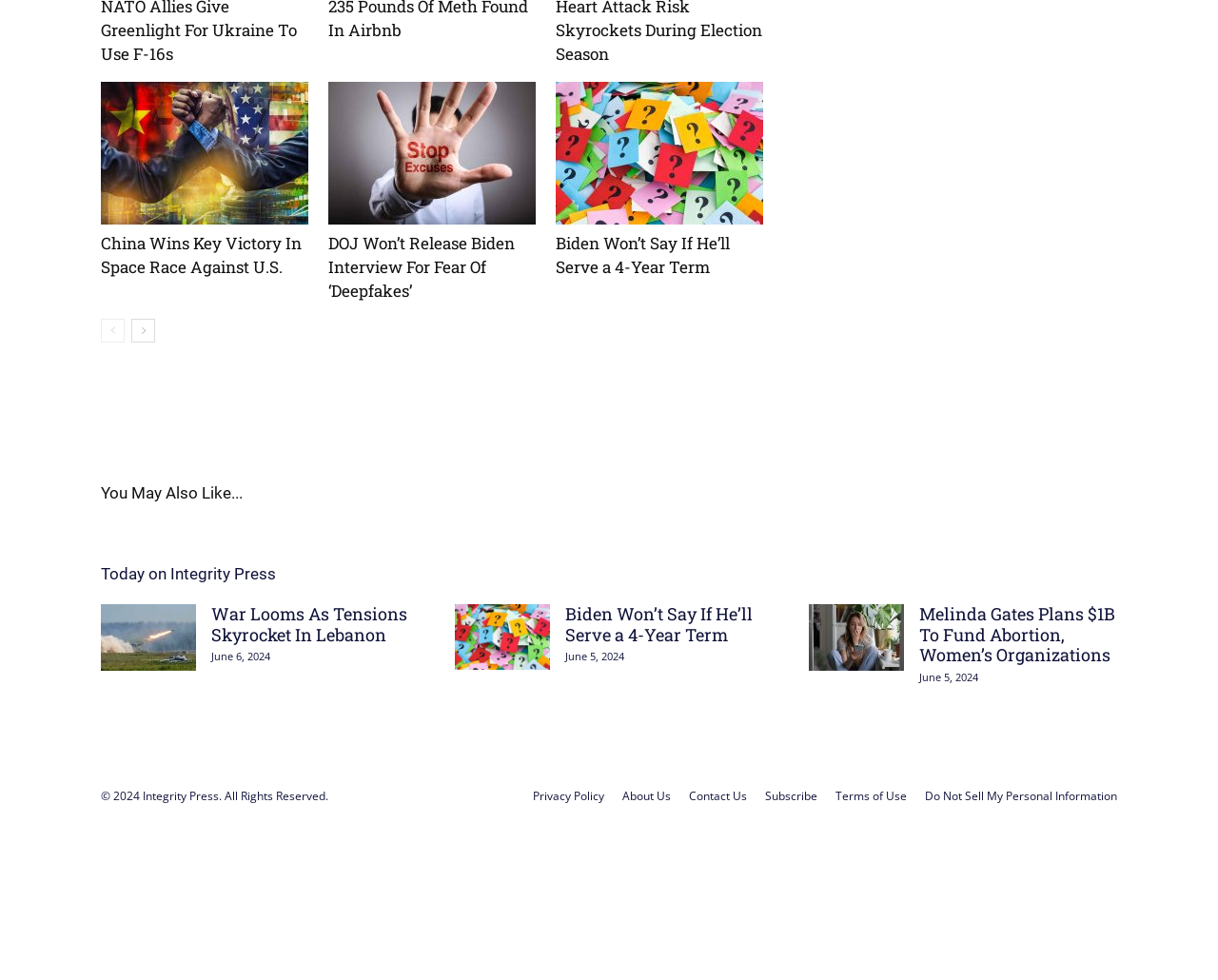Pinpoint the bounding box coordinates of the clickable area necessary to execute the following instruction: "Check the 'Today on Integrity Press' section". The coordinates should be given as four float numbers between 0 and 1, namely [left, top, right, bottom].

[0.083, 0.571, 0.917, 0.601]